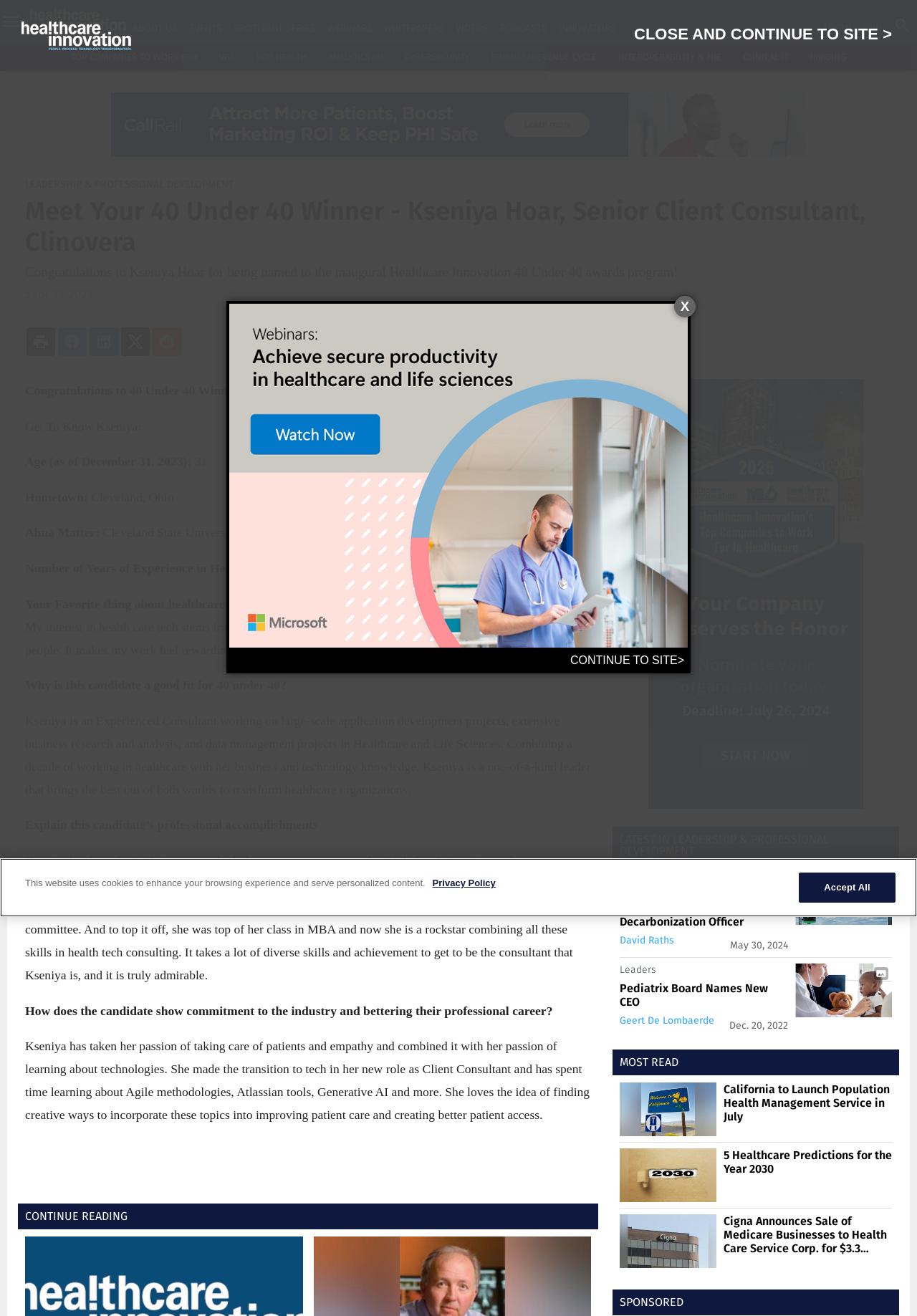Pinpoint the bounding box coordinates of the element to be clicked to execute the instruction: "Check the 'LEADERSHIP & PROFESSIONAL DEVELOPMENT' link".

[0.027, 0.136, 0.255, 0.145]